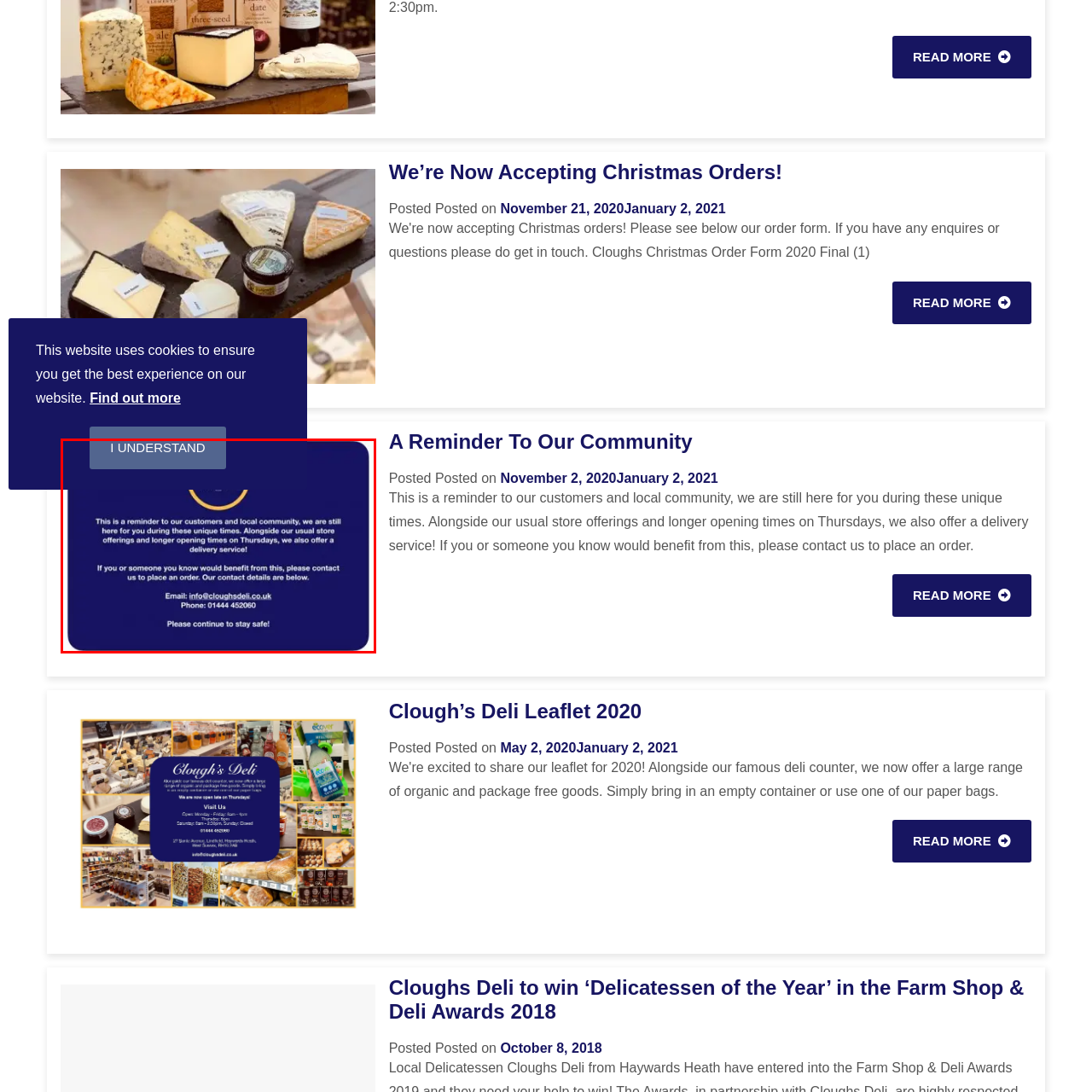Elaborate on the visual content inside the red-framed section with detailed information.

The image features a message directed at customers and the local community, emphasizing the continued support and service provided by the business during challenging times. The text highlights that the establishment is still operational, offering usual store services along with extended opening hours on Thursdays and a delivery service. It encourages anyone who could benefit from these offerings to reach out and place an order. The contact details—including an email address and phone number—are provided for inquiries. A reassuring message concludes with a reminder for everyone to stay safe. The background is designed with a calming color scheme, enhancing the overall supportive tone of the communication.